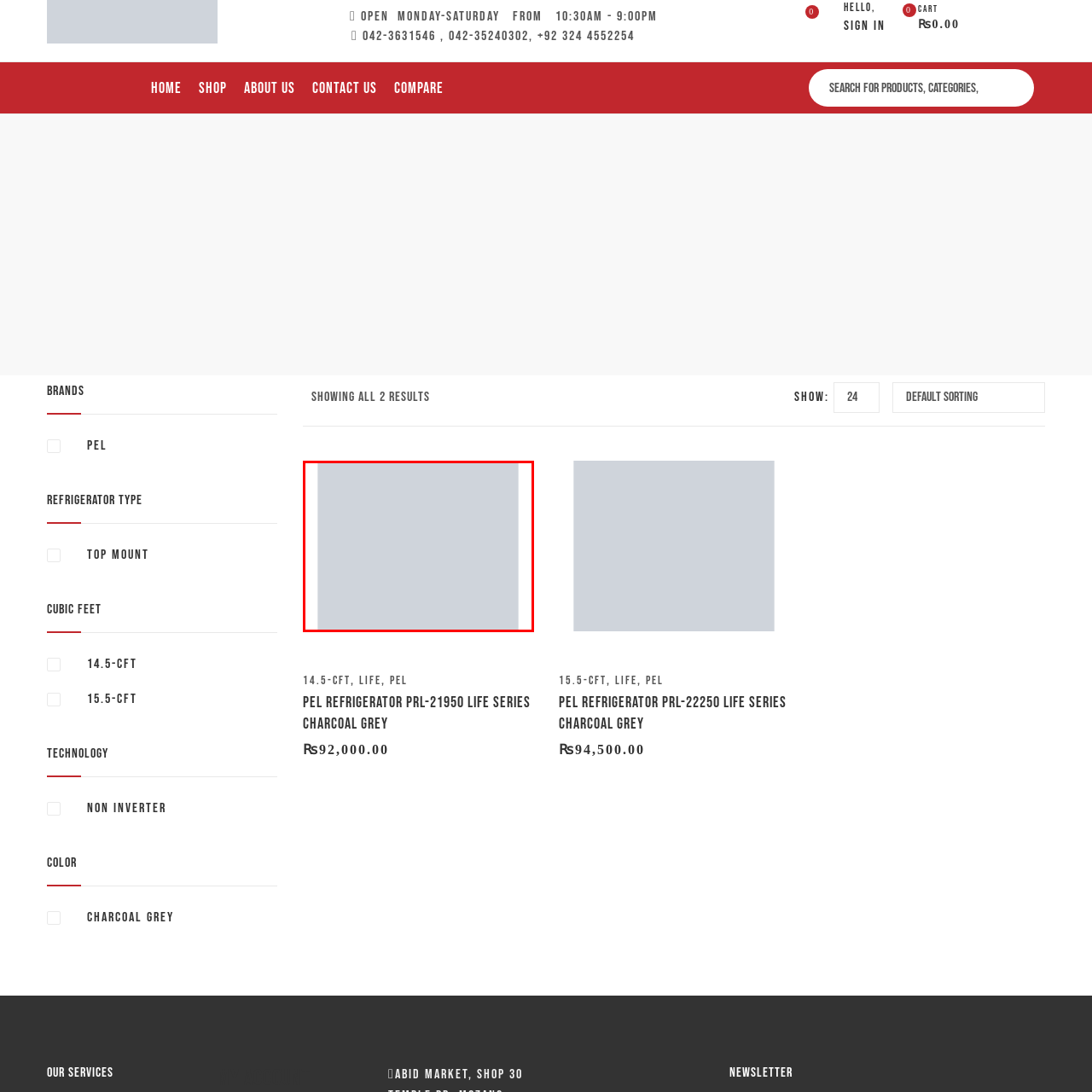Craft a detailed explanation of the image surrounded by the red outline.

The image features the "PEL Life Refrigerator Charcoal Grey," showcasing its sleek and modern design. This refrigerator is part of the Life Series, designed to blend functionality with aesthetic appeal. It emphasizes a charcoal grey color that offers a contemporary look, making it an ideal choice for various kitchen styles. Accompanying text highlights its capacity of 14.5 cubic feet, making it spacious enough for family needs. The product is priced at ₨ 92,000.00, suggesting it's positioned as a premium appliance within the market. This refrigerator stands as an excellent option for consumers seeking reliability and stylish home appliances.